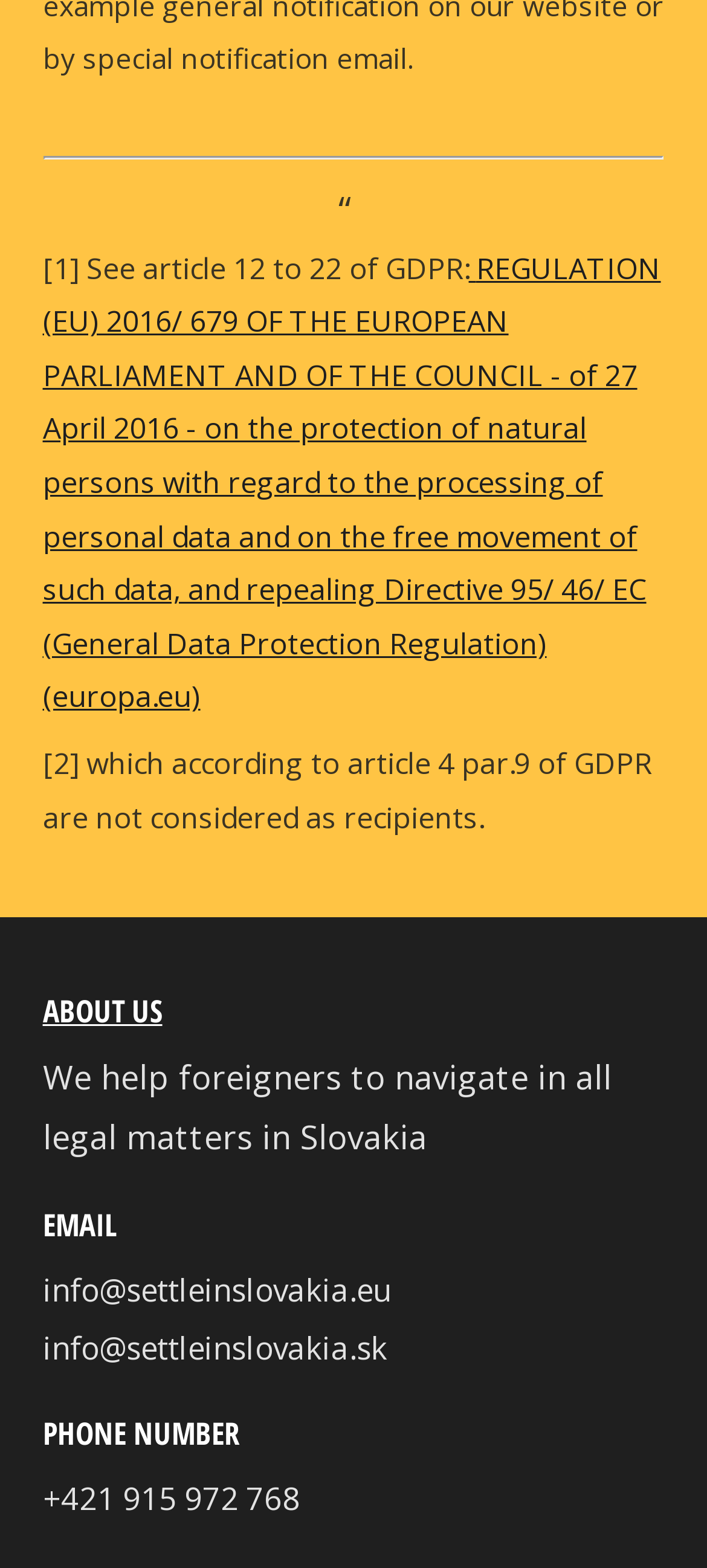Given the description: "+421 915 972 768", determine the bounding box coordinates of the UI element. The coordinates should be formatted as four float numbers between 0 and 1, [left, top, right, bottom].

[0.06, 0.942, 0.424, 0.968]